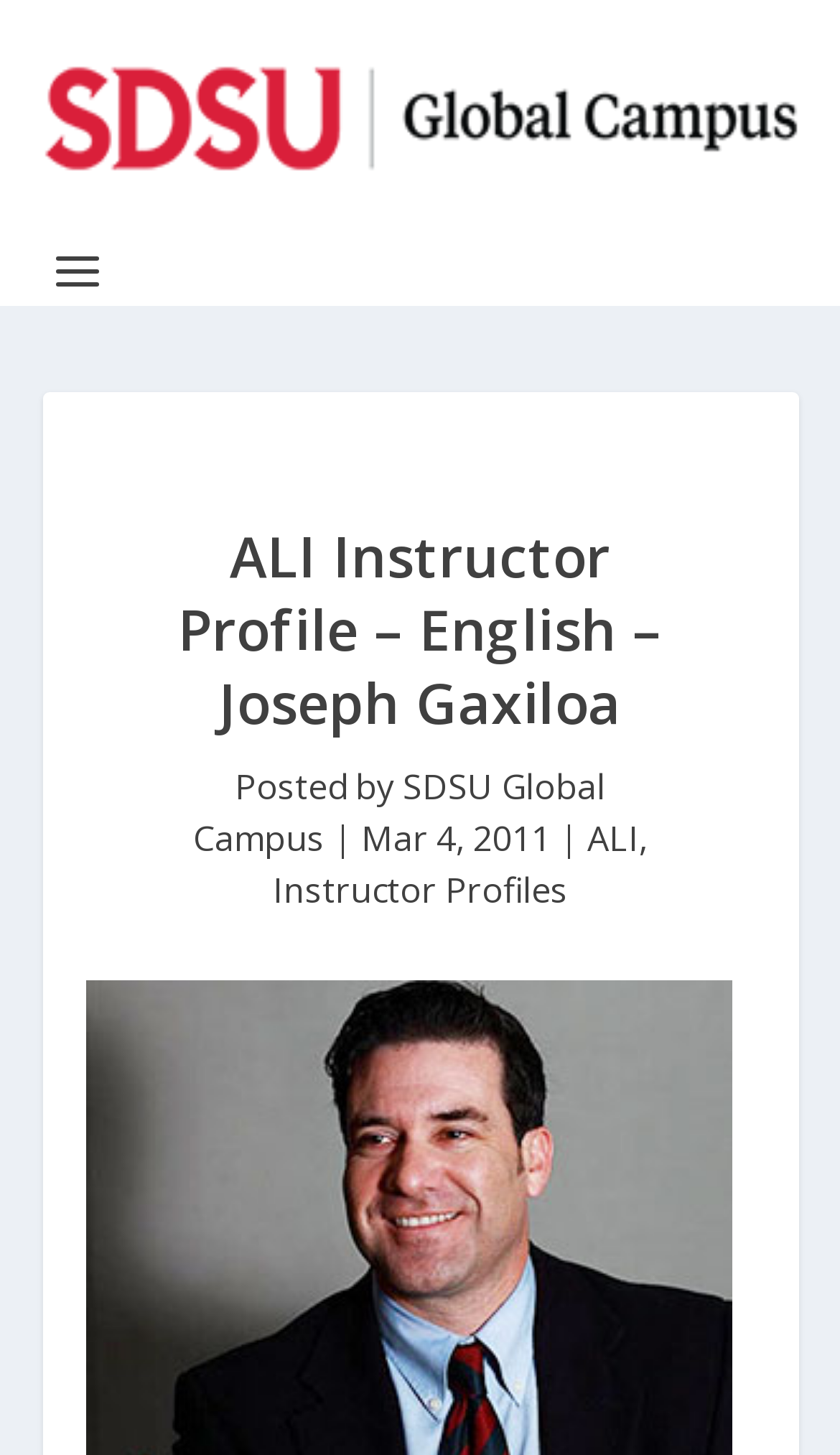What is the name of the program?
Please give a detailed and elaborate answer to the question.

The answer can be found in the link element 'ALI' which is located below the 'SDSU Global Campus' link, indicating that the program is called ALI.